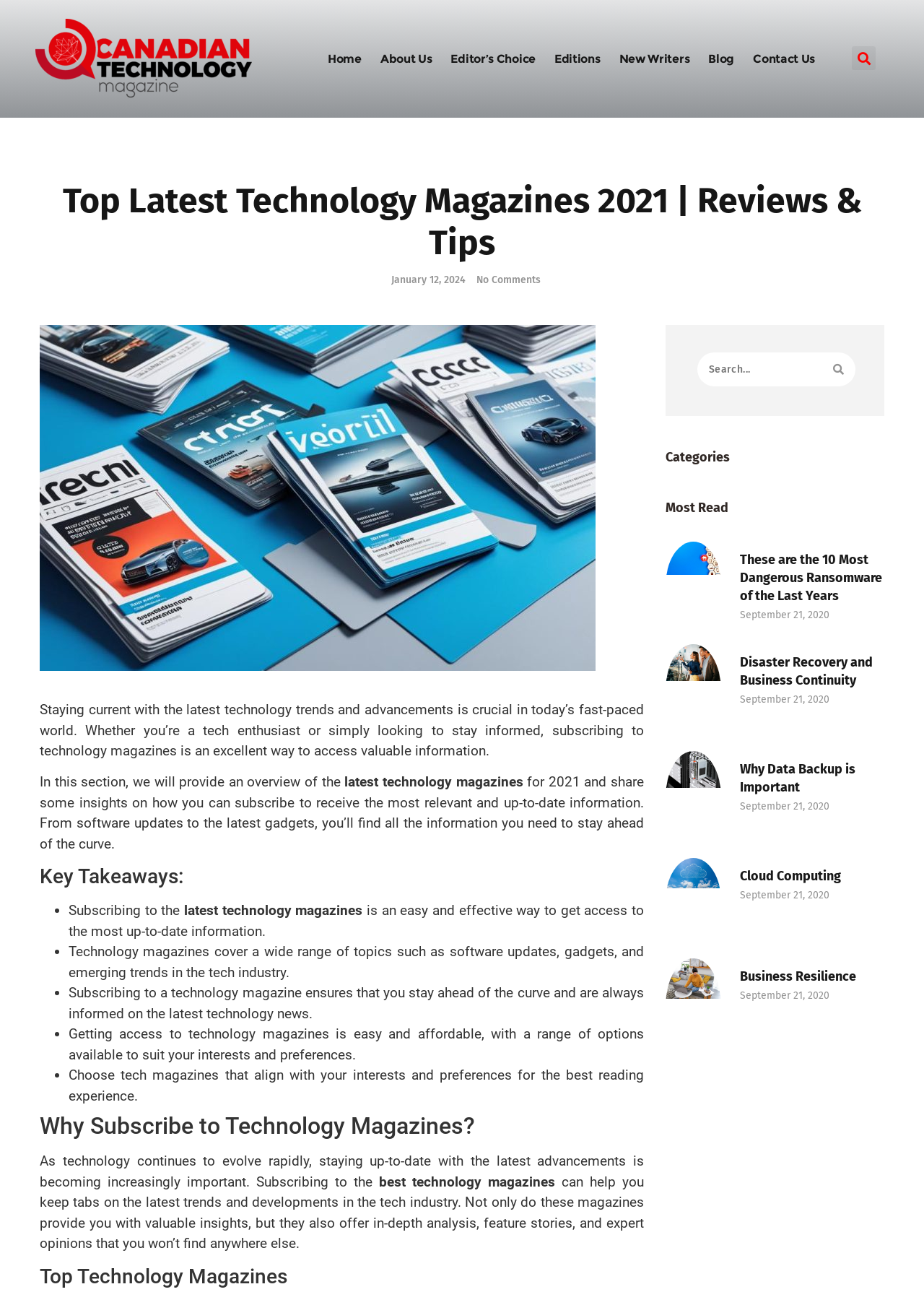Determine the bounding box coordinates of the clickable region to follow the instruction: "Explore cloud computing technology".

[0.801, 0.672, 0.91, 0.684]